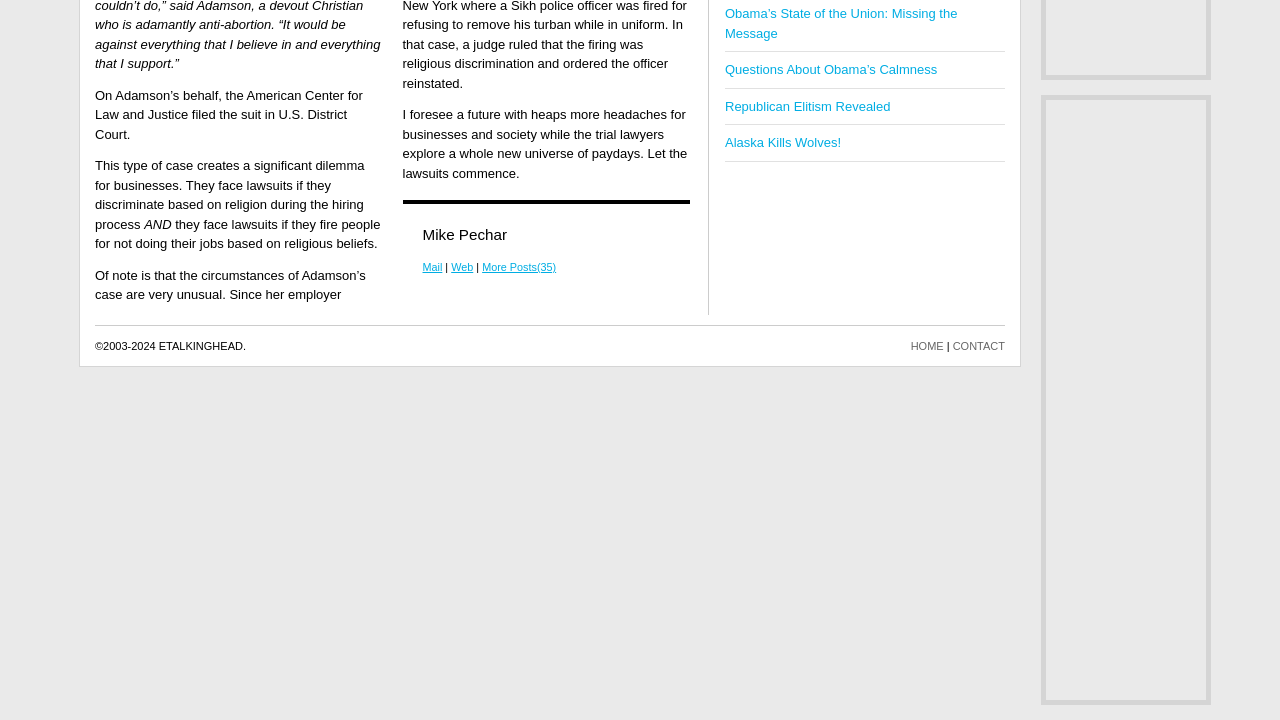Locate the UI element described by CONTACT in the provided webpage screenshot. Return the bounding box coordinates in the format (top-left x, top-left y, bottom-right x, bottom-right y), ensuring all values are between 0 and 1.

[0.744, 0.472, 0.785, 0.489]